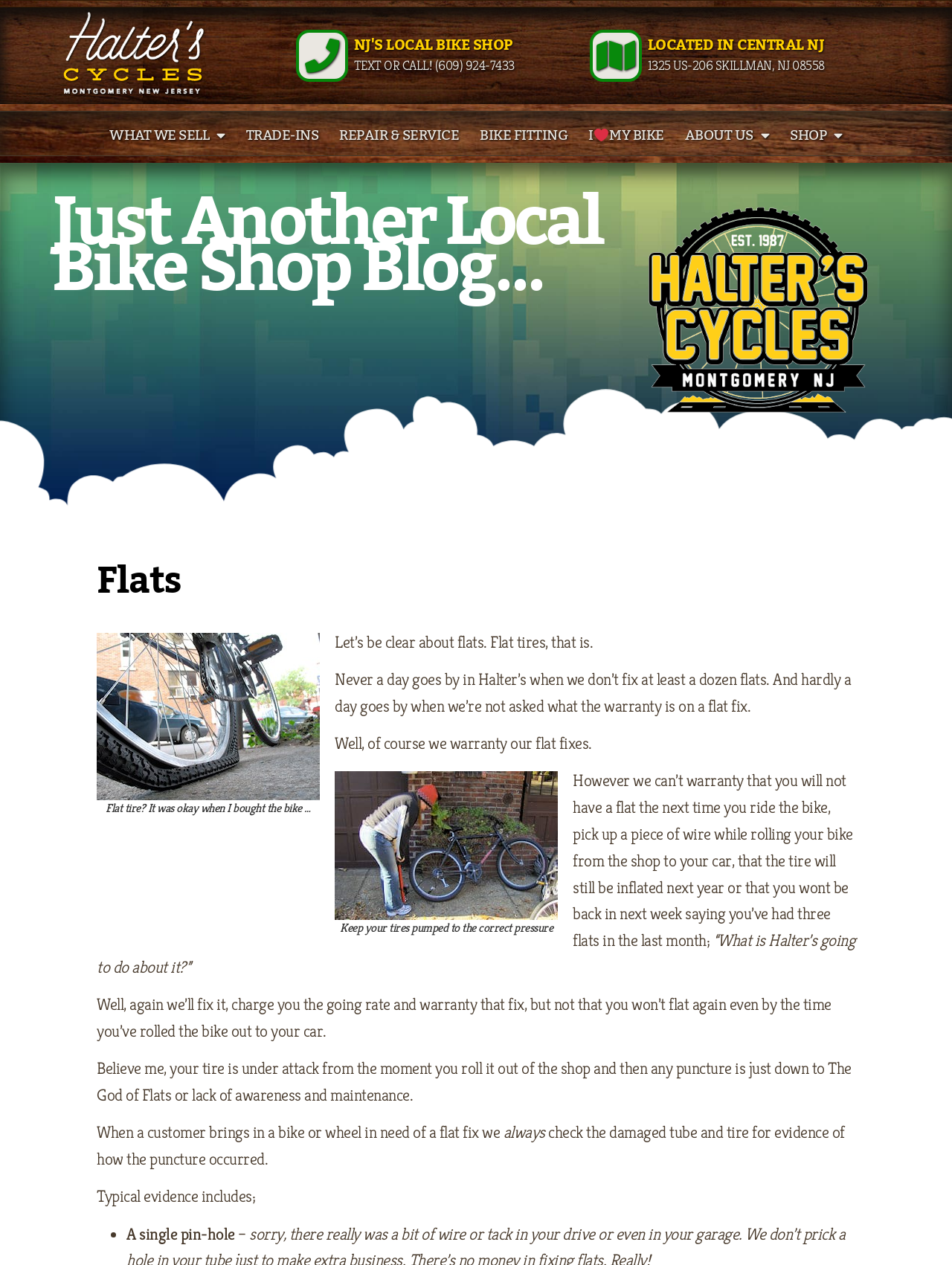Please specify the bounding box coordinates of the element that should be clicked to execute the given instruction: 'Click on the 'SHOP' menu'. Ensure the coordinates are four float numbers between 0 and 1, expressed as [left, top, right, bottom].

[0.821, 0.094, 0.894, 0.12]